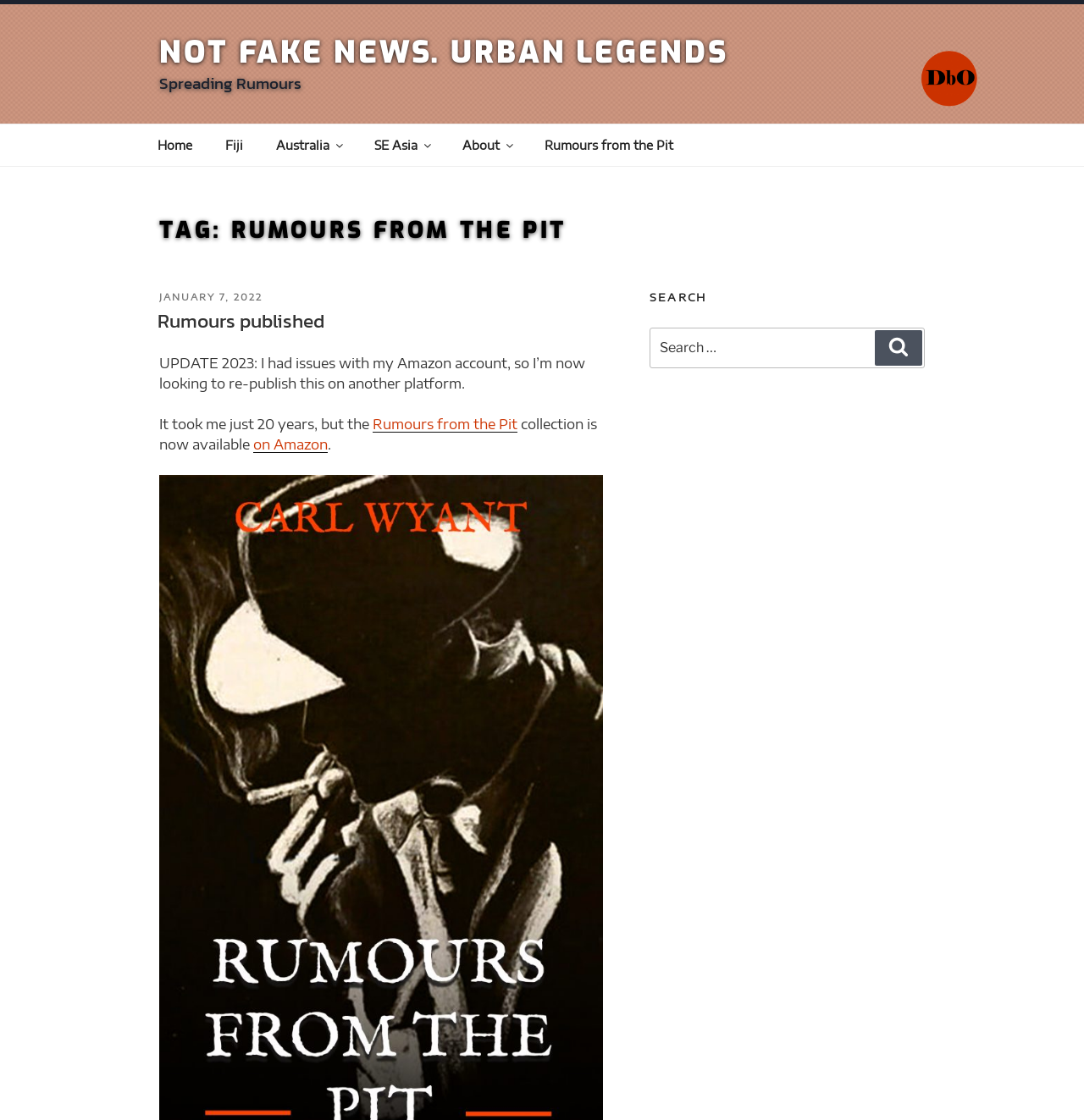Can you give a detailed response to the following question using the information from the image? What is the purpose of the search box?

The search box is located in the 'SEARCH' section and has a label 'Search for:' which indicates that it is used to search for something on the website.